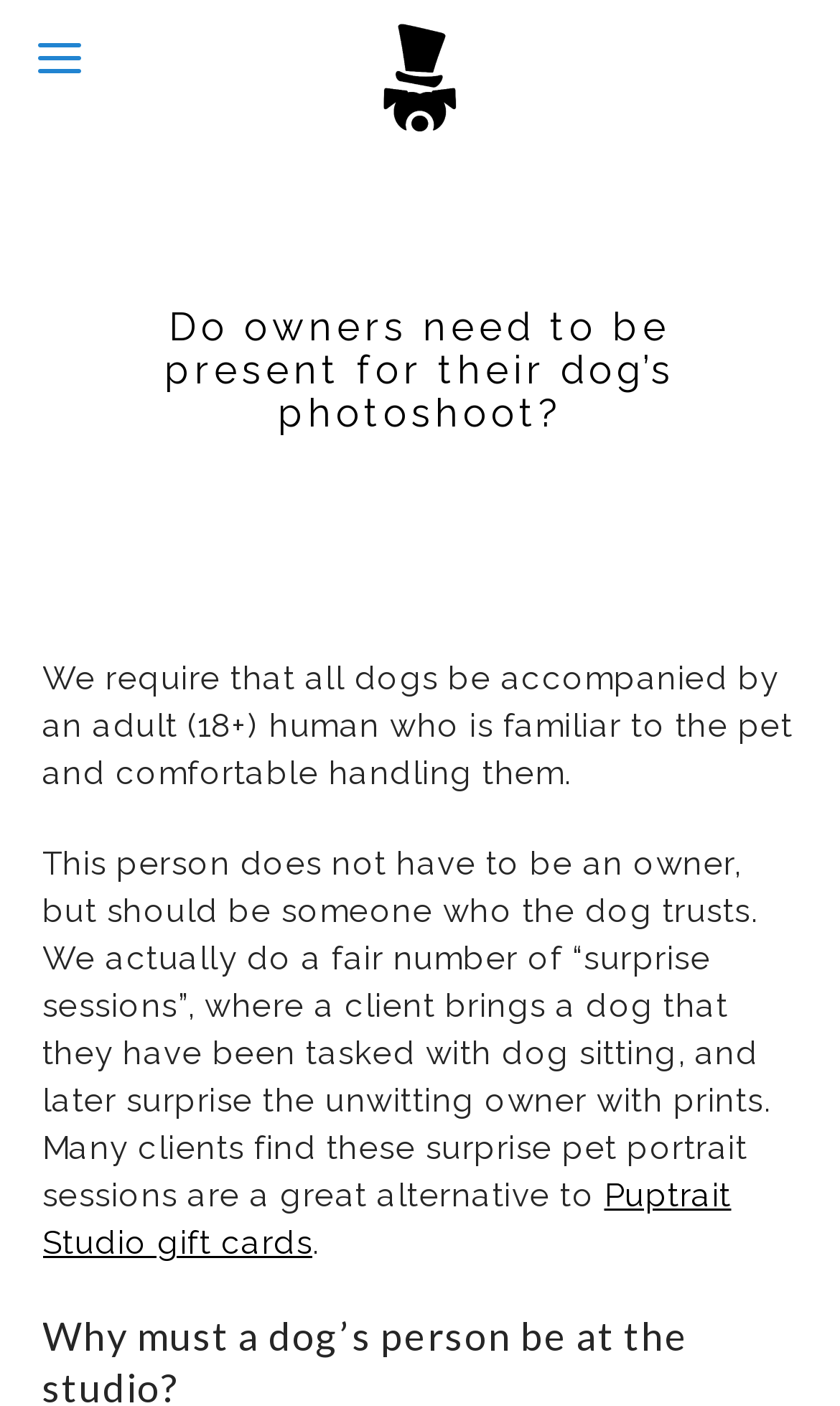Determine which piece of text is the heading of the webpage and provide it.

Do owners need to be present for their dog’s photoshoot?